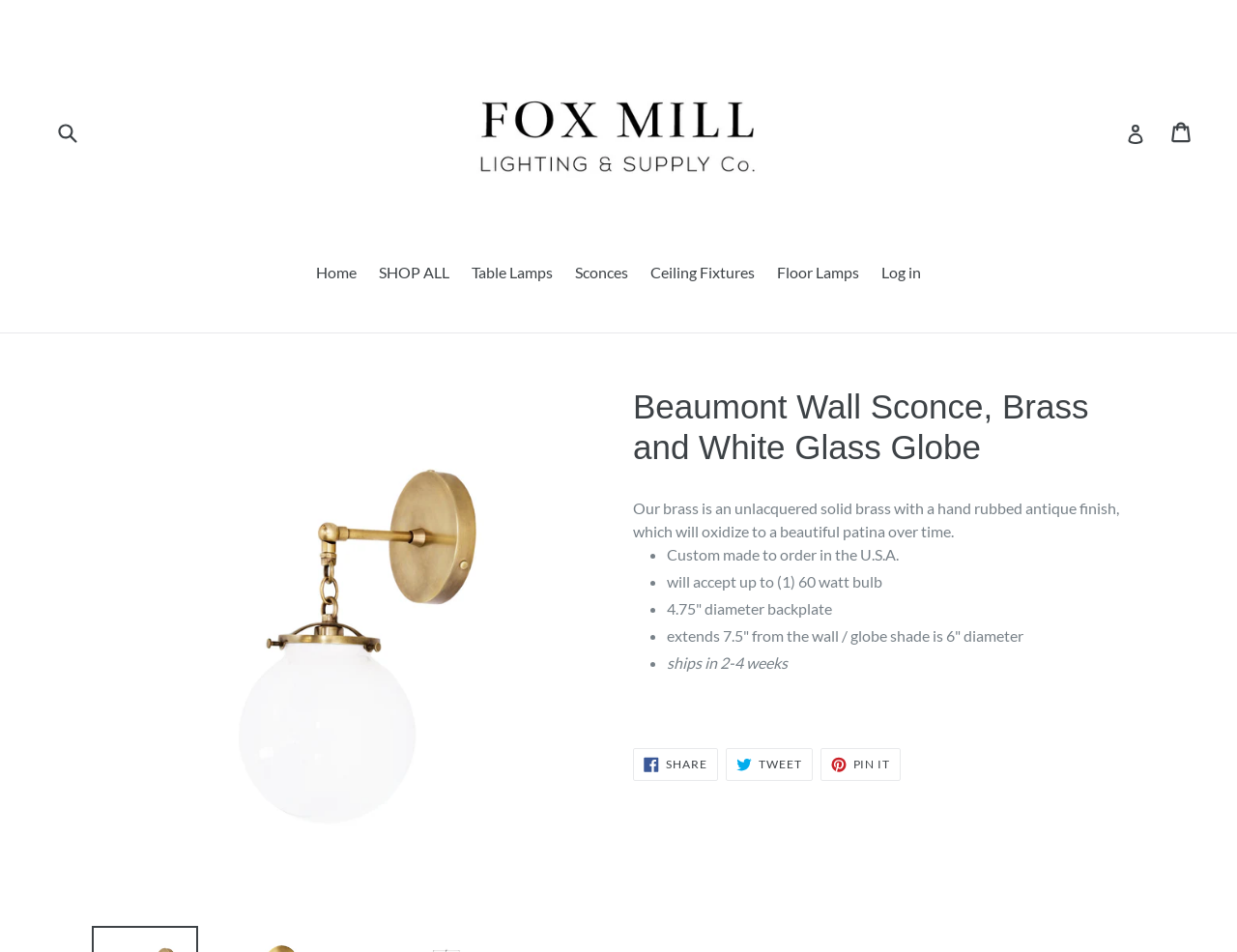Explain the features and main sections of the webpage comprehensively.

The webpage is about a product, specifically the Beaumont Wall Sconce, which is made of brass and has a white glass globe. At the top of the page, there is a search bar with a submit button, followed by a link to the company's website, Fox Mill Lighting and Supply Co., which has an accompanying image. 

To the right of the search bar, there are links to log in and view the cart. Below this, there is a navigation menu with links to different sections of the website, including Home, Shop All, Table Lamps, Sconces, Ceiling Fixtures, and Floor Lamps. 

The main content of the page is focused on the product, with a large image of the Beaumont Wall Sconce on the left side. On the right side, there is a heading with the product name, followed by a description of the product, which mentions its features, such as the unlacquered solid brass material, hand-rubbed antique finish, and custom-made production in the U.S.A. 

Below the description, there is a list of product details, including the type of bulb it can accept, the diameter of the backplate, the extension from the wall, and the shipping time. 

At the bottom of the page, there are social media links to share the product on Facebook, Twitter, and Pinterest.